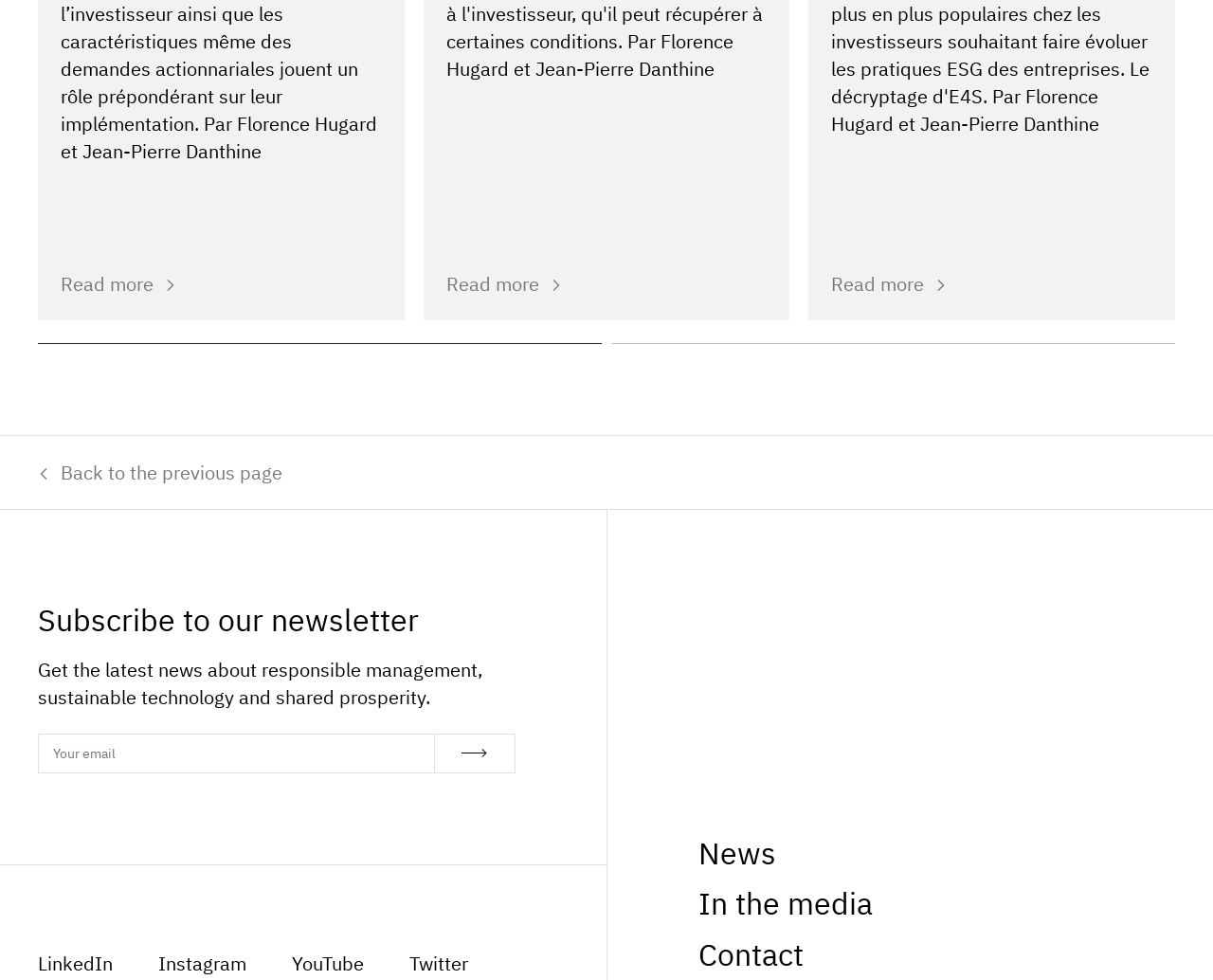How many figures are there on the webpage?
Observe the image and answer the question with a one-word or short phrase response.

3